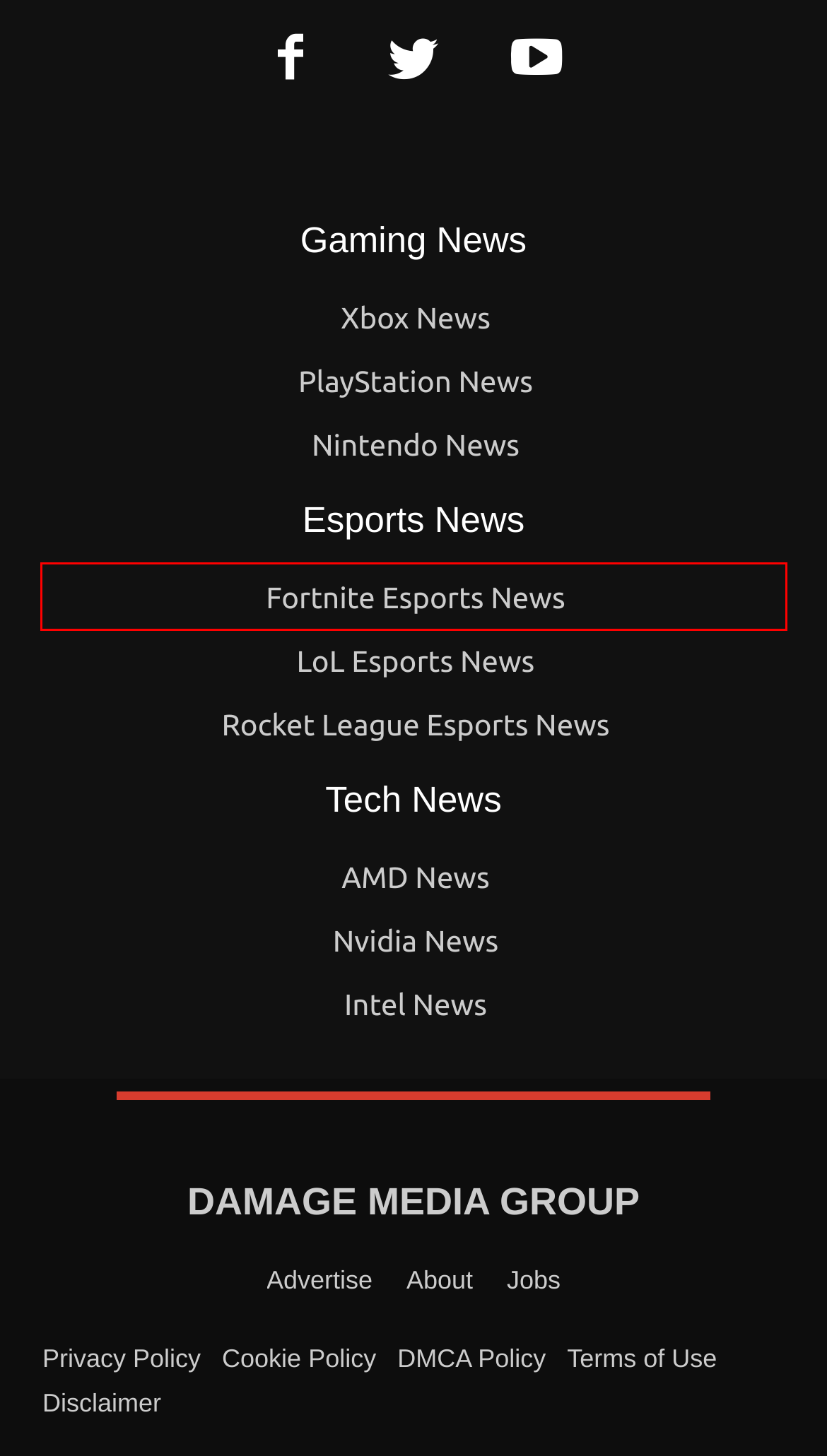Given a screenshot of a webpage with a red bounding box around an element, choose the most appropriate webpage description for the new page displayed after clicking the element within the bounding box. Here are the candidates:
A. Rocket League Esports News - Invader
B. LoL Esports News - Invader
C. Latest Nvidia News - Invader
D. Nintendo News - Invader
E. Fortnite Esports News - Invader
F. Intel News - Invader
G. AMD News - Invader
H. Xbox News - Invader

E